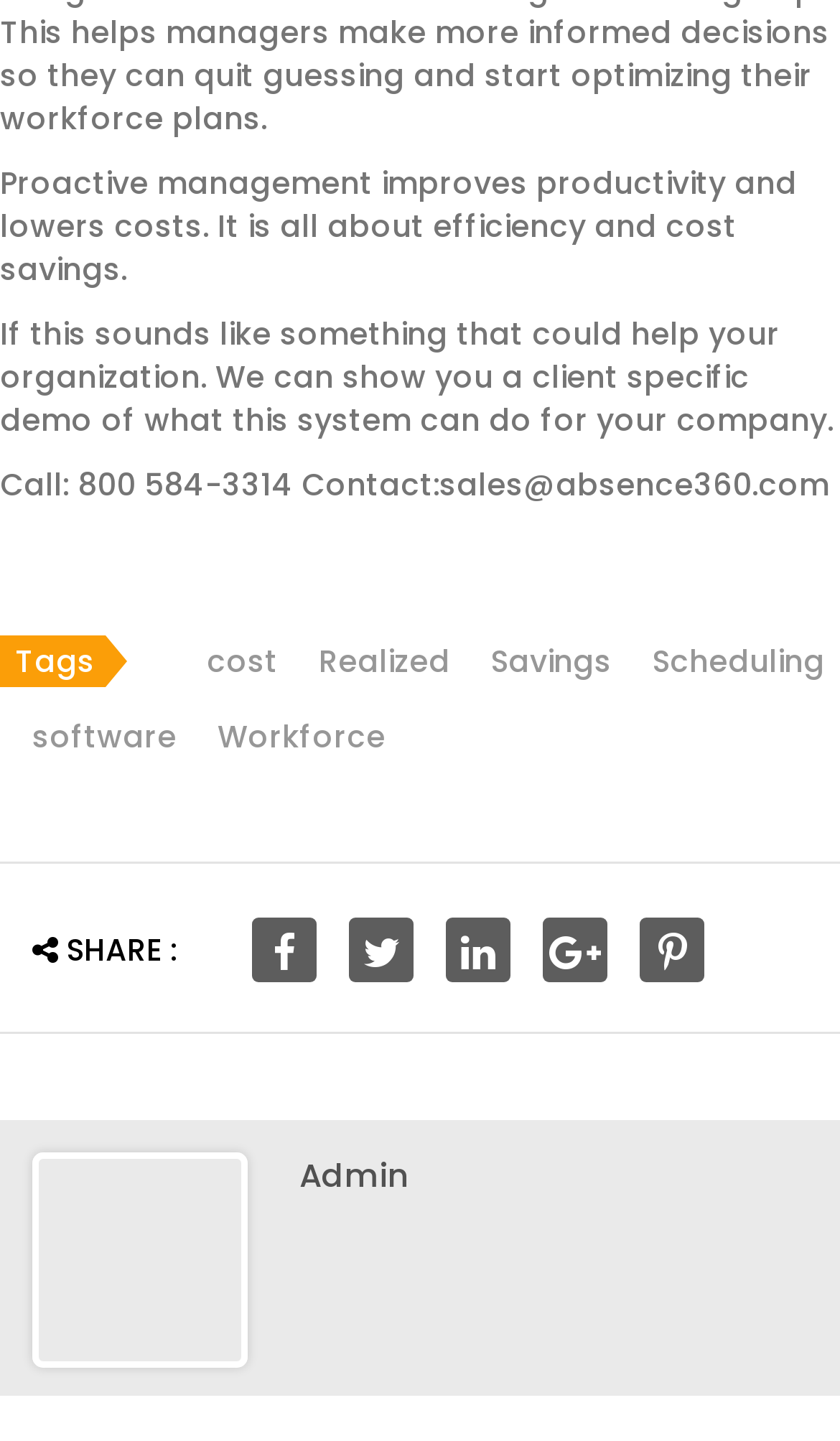Locate the bounding box coordinates of the element you need to click to accomplish the task described by this instruction: "Contact sales via email".

[0.0, 0.322, 0.987, 0.352]